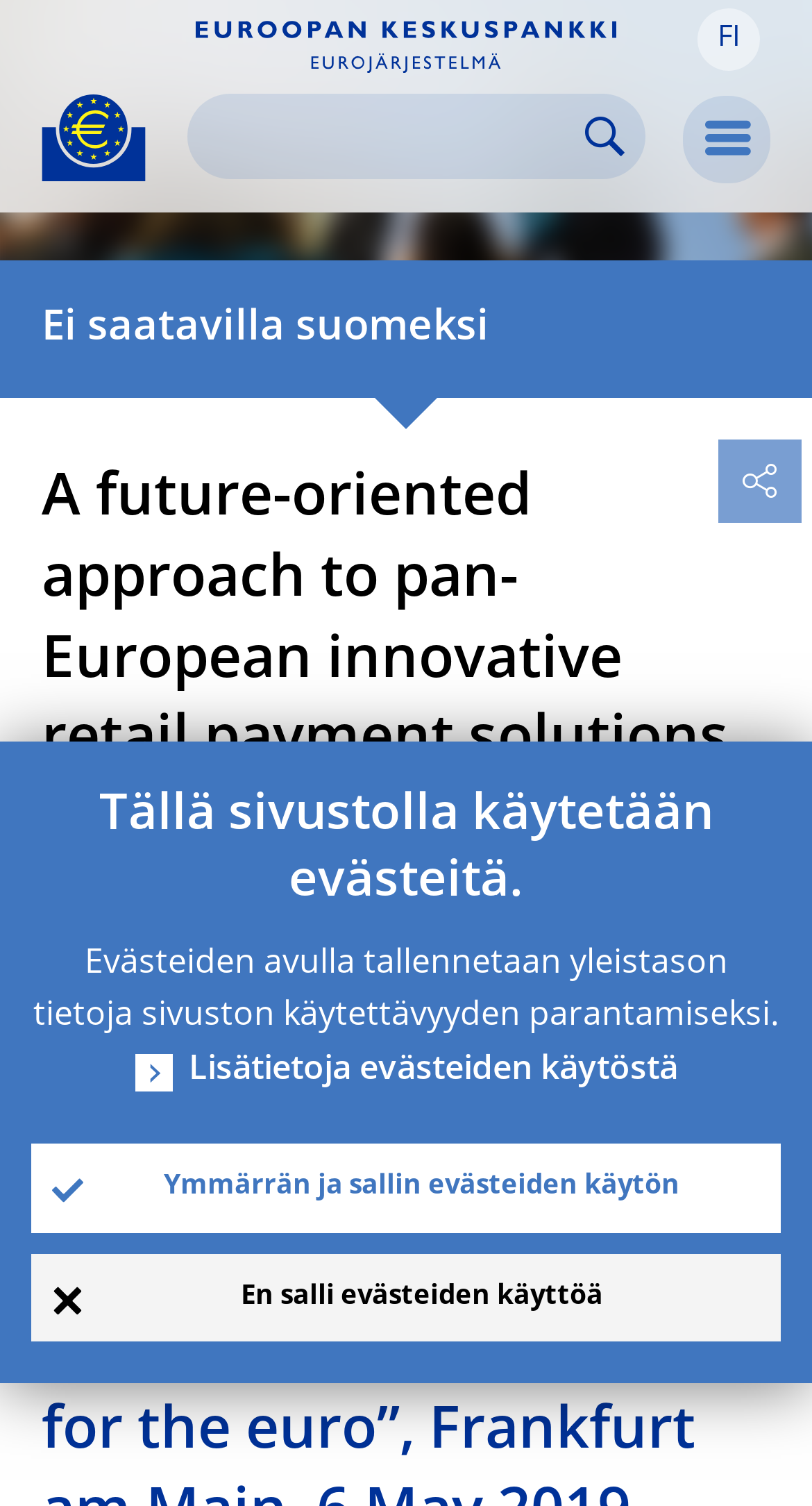Identify the primary heading of the webpage and provide its text.

A future-oriented approach to pan-European innovative retail payment solutions